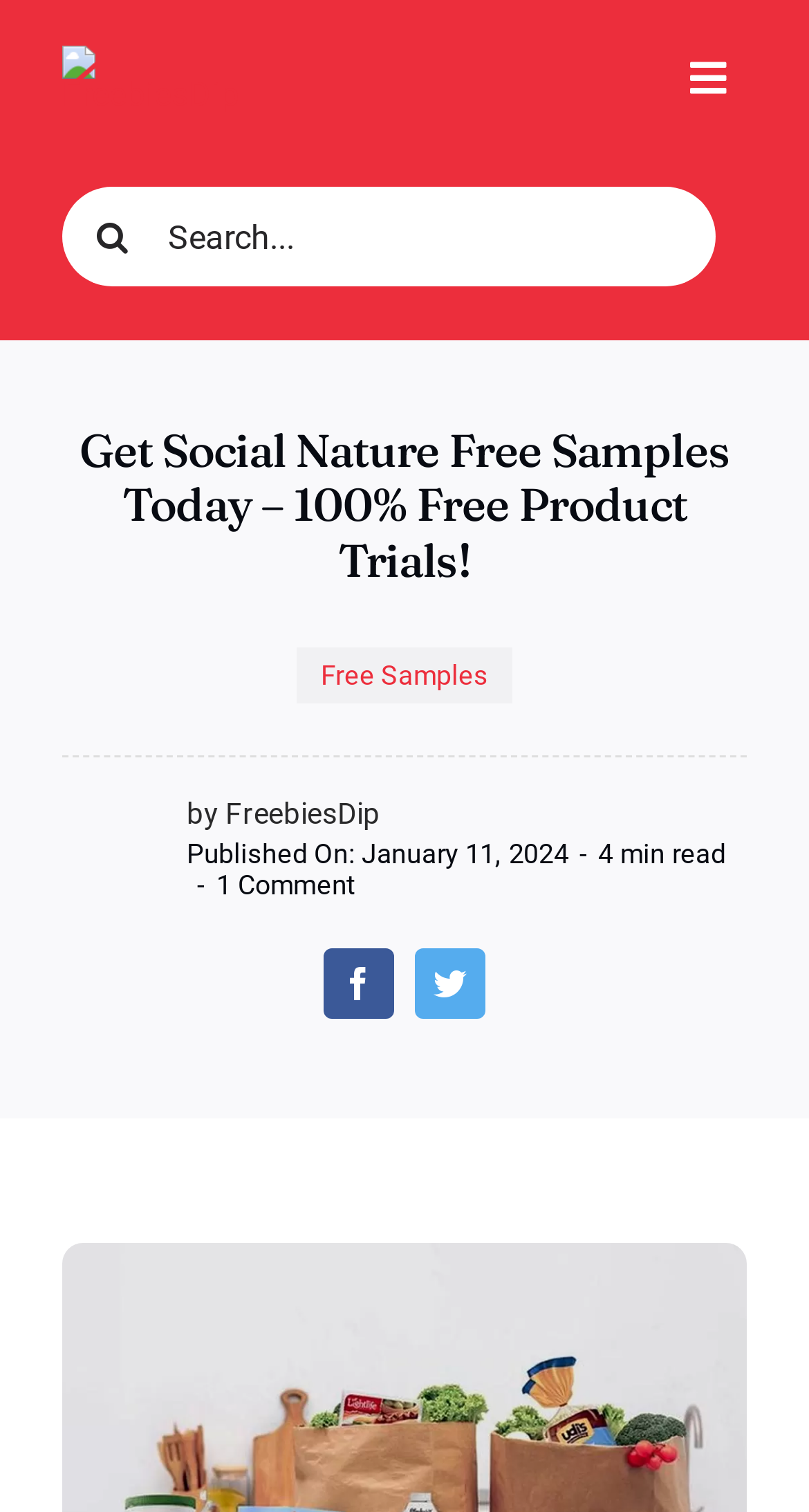Can you determine the bounding box coordinates of the area that needs to be clicked to fulfill the following instruction: "Toggle the navigation menu"?

[0.85, 0.022, 0.927, 0.082]